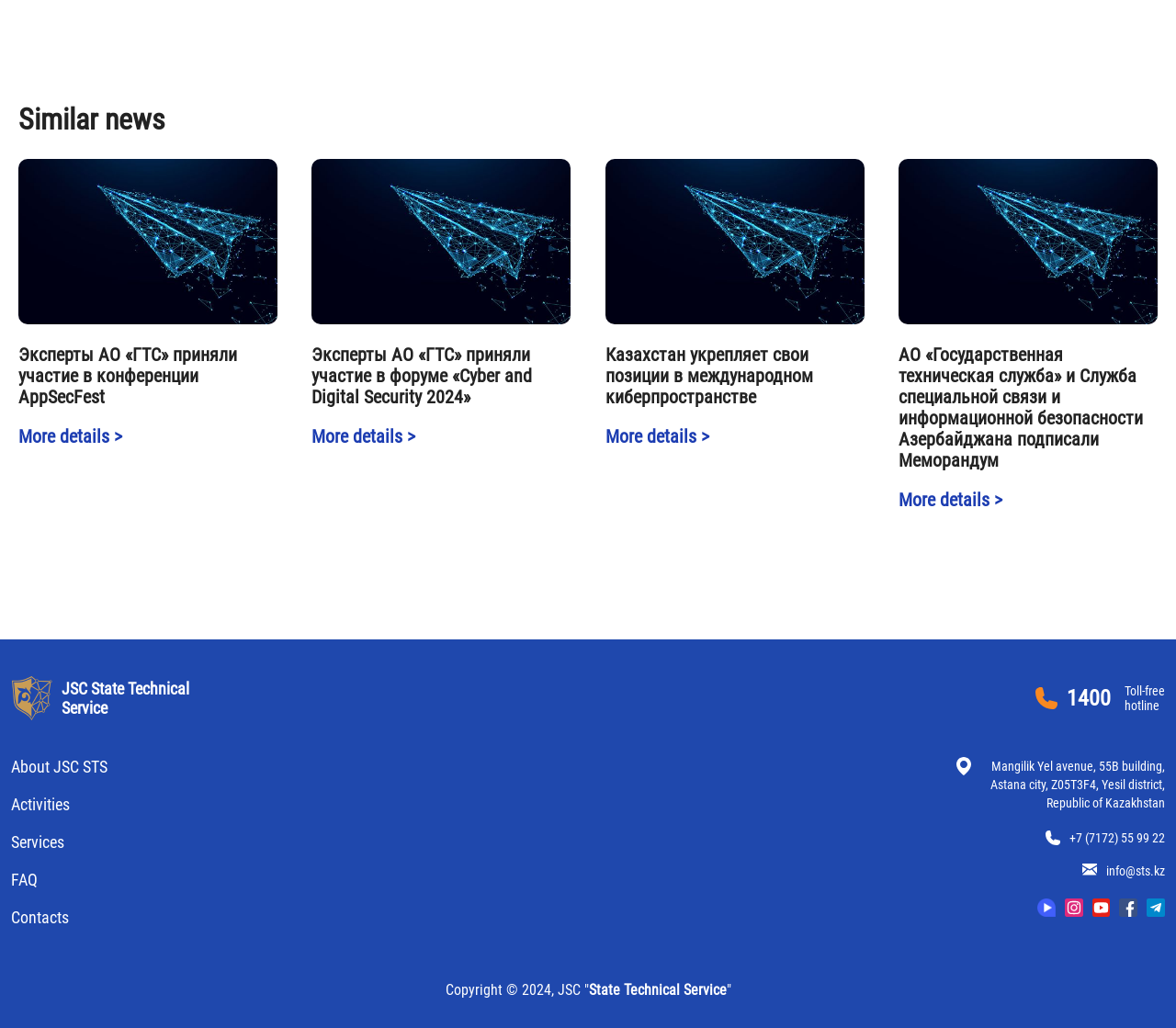Highlight the bounding box of the UI element that corresponds to this description: "Contacts".

[0.009, 0.883, 0.5, 0.902]